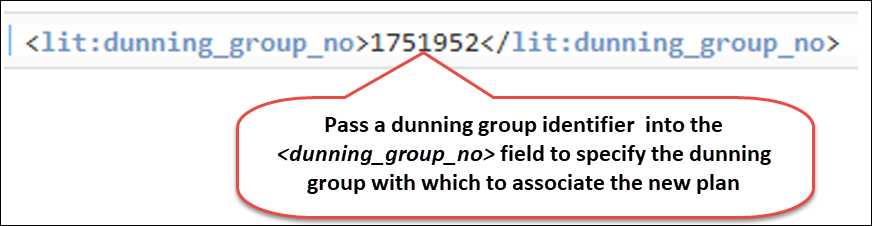What is the correct format for passing the dunning group identifier?
Could you answer the question in a detailed manner, providing as much information as possible?

The correct format for passing the dunning group identifier is by using the `<lit:dunning_group_no>` field and placing the identifier, in this case `1751952`, within it. This format is essential for accurately associating the identifier with a new plan.